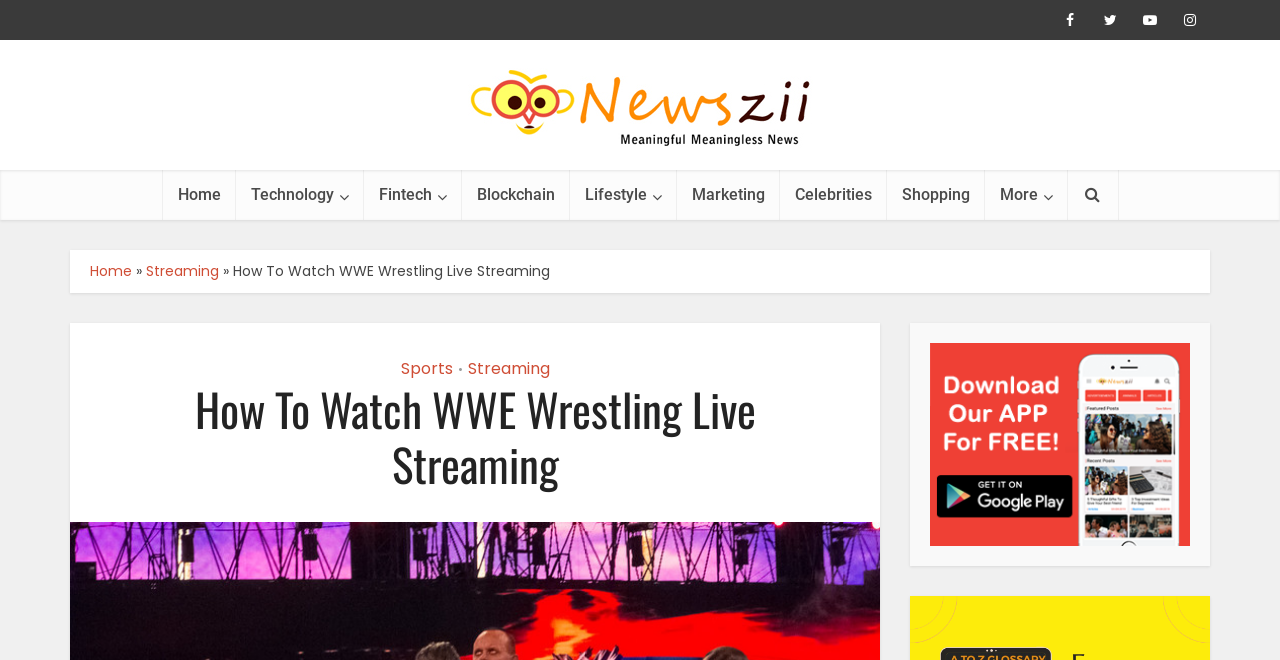What is the name of the website?
Please provide a detailed and thorough answer to the question.

I found the website's name by looking at the top-left corner of the webpage, where the logo and text 'Newszii.com' are displayed.